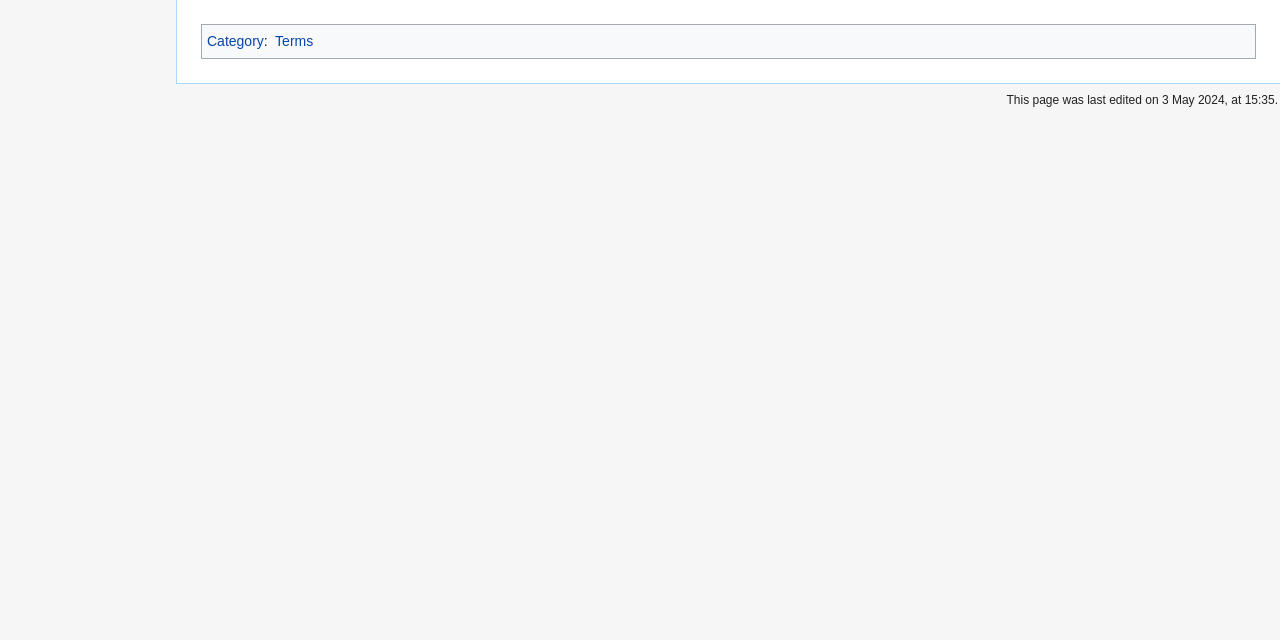Using the given description, provide the bounding box coordinates formatted as (top-left x, top-left y, bottom-right x, bottom-right y), with all values being floating point numbers between 0 and 1. Description: Category

[0.162, 0.052, 0.206, 0.077]